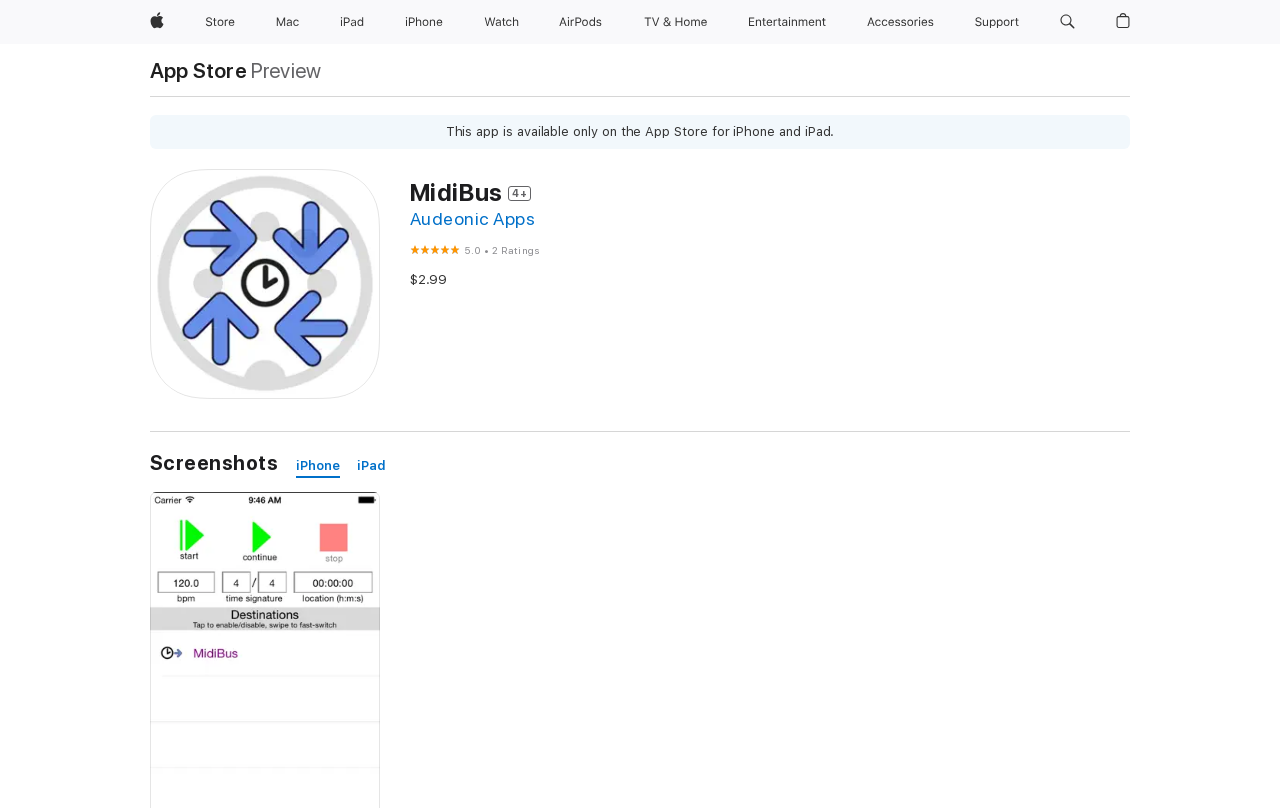What is the rating of MidiBus?
Using the image as a reference, answer the question with a short word or phrase.

5 out of 5